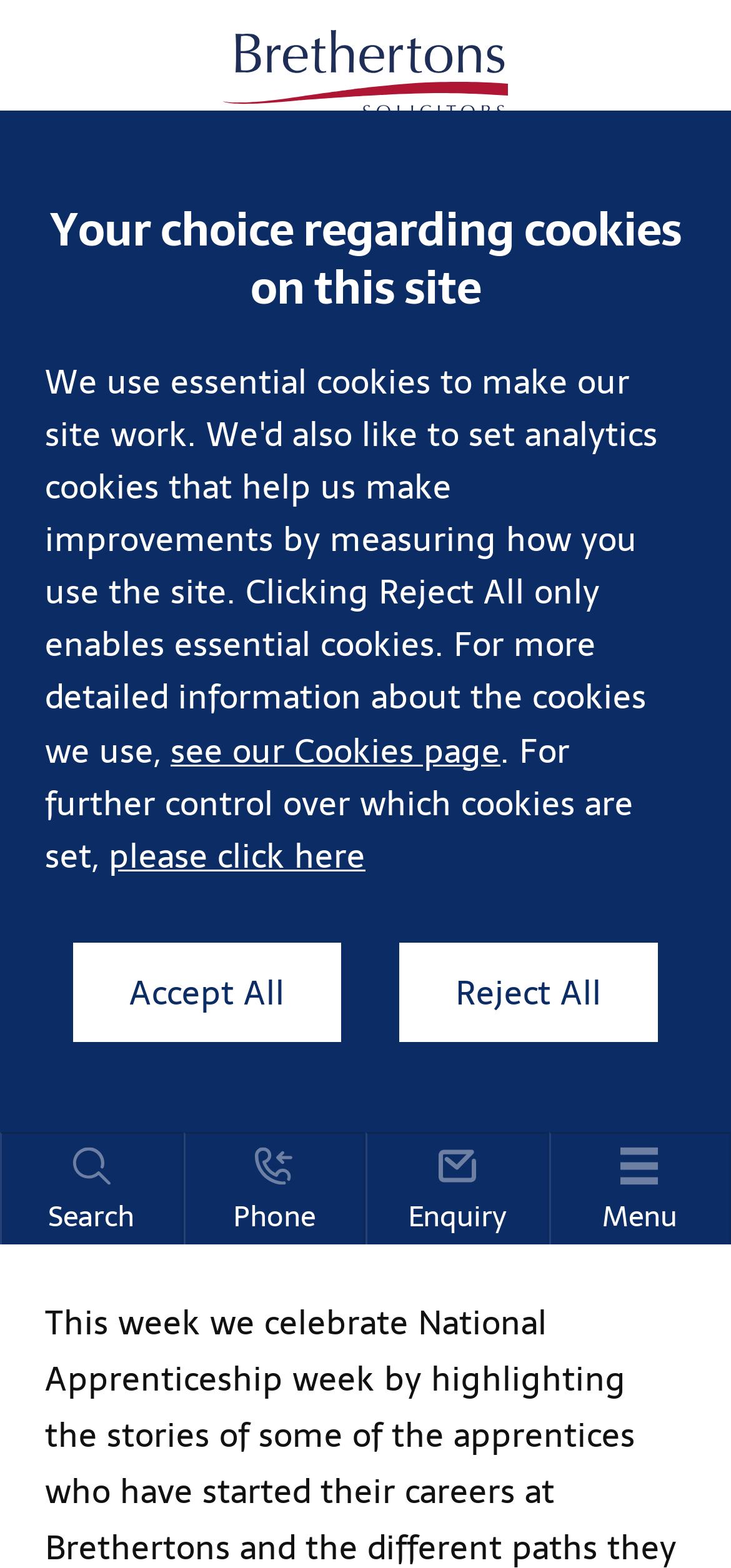What is the author of the news post?
Refer to the image and provide a thorough answer to the question.

I found the author of the news post by looking at the text below the main heading of the webpage, which says 'Author: Charlotte Ogilvie'.